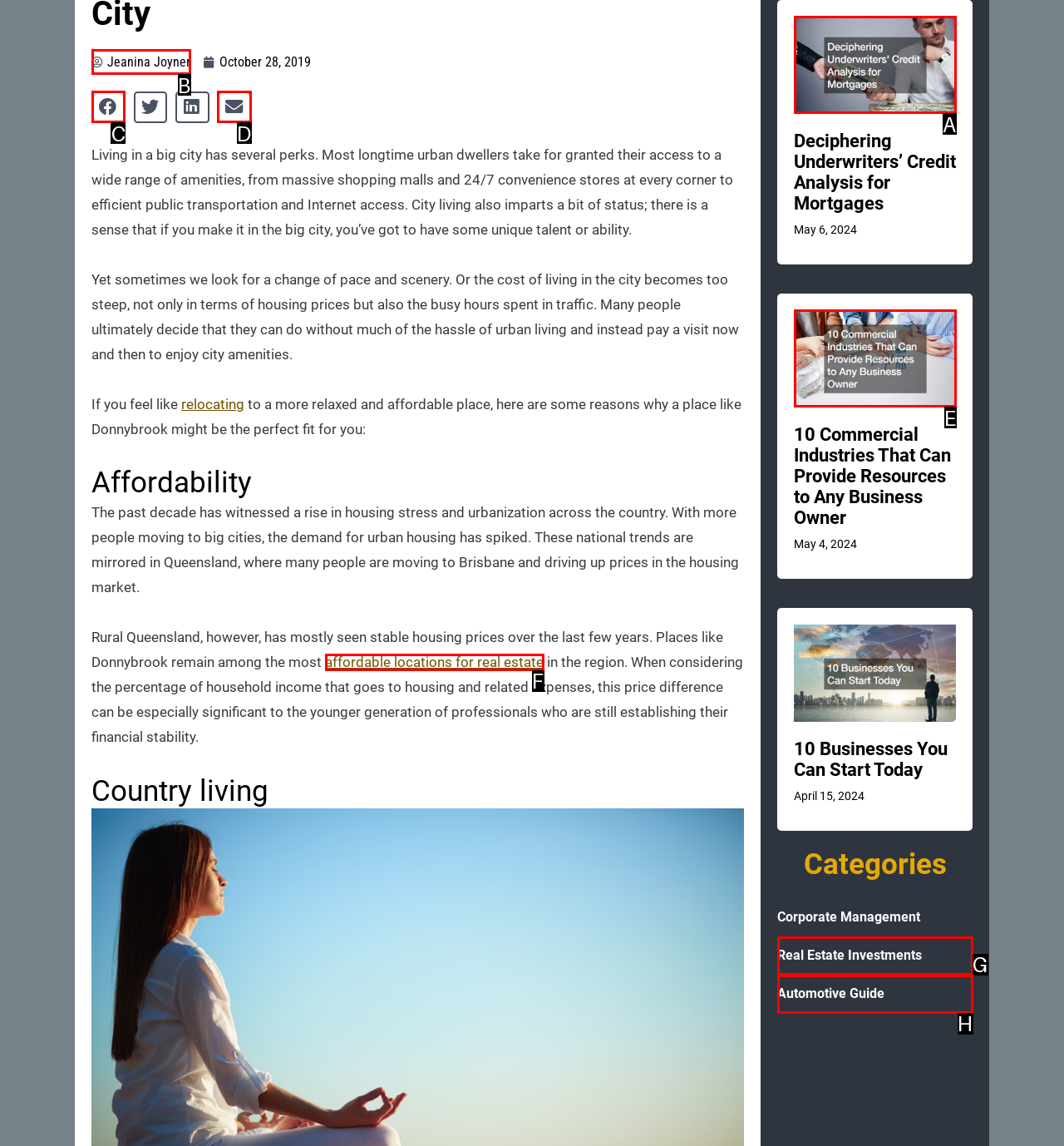Select the letter of the option that corresponds to: Real Estate Investments
Provide the letter from the given options.

G